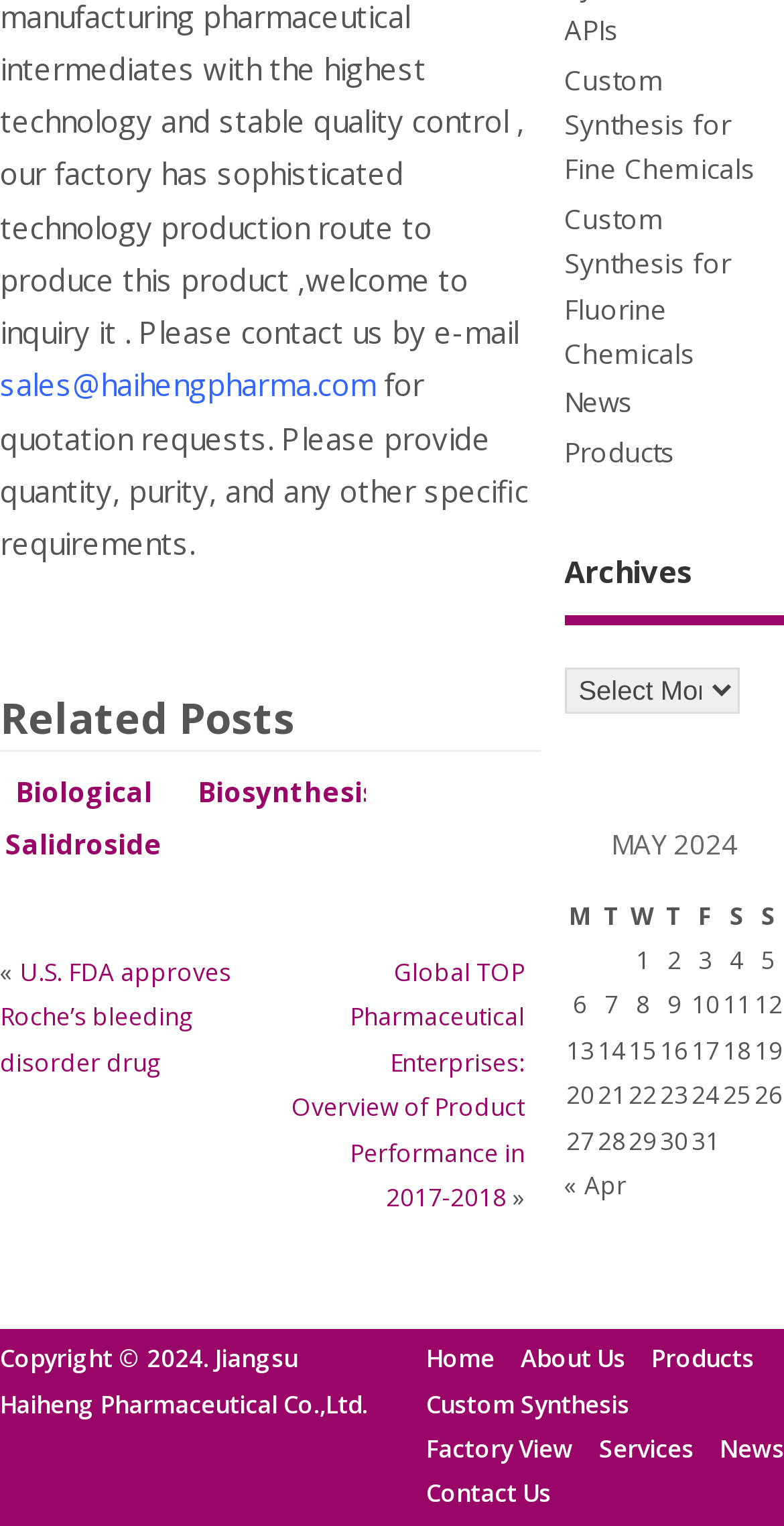Determine the bounding box for the HTML element described here: "aria-label="Open menu"". The coordinates should be given as [left, top, right, bottom] with each number being a float between 0 and 1.

None